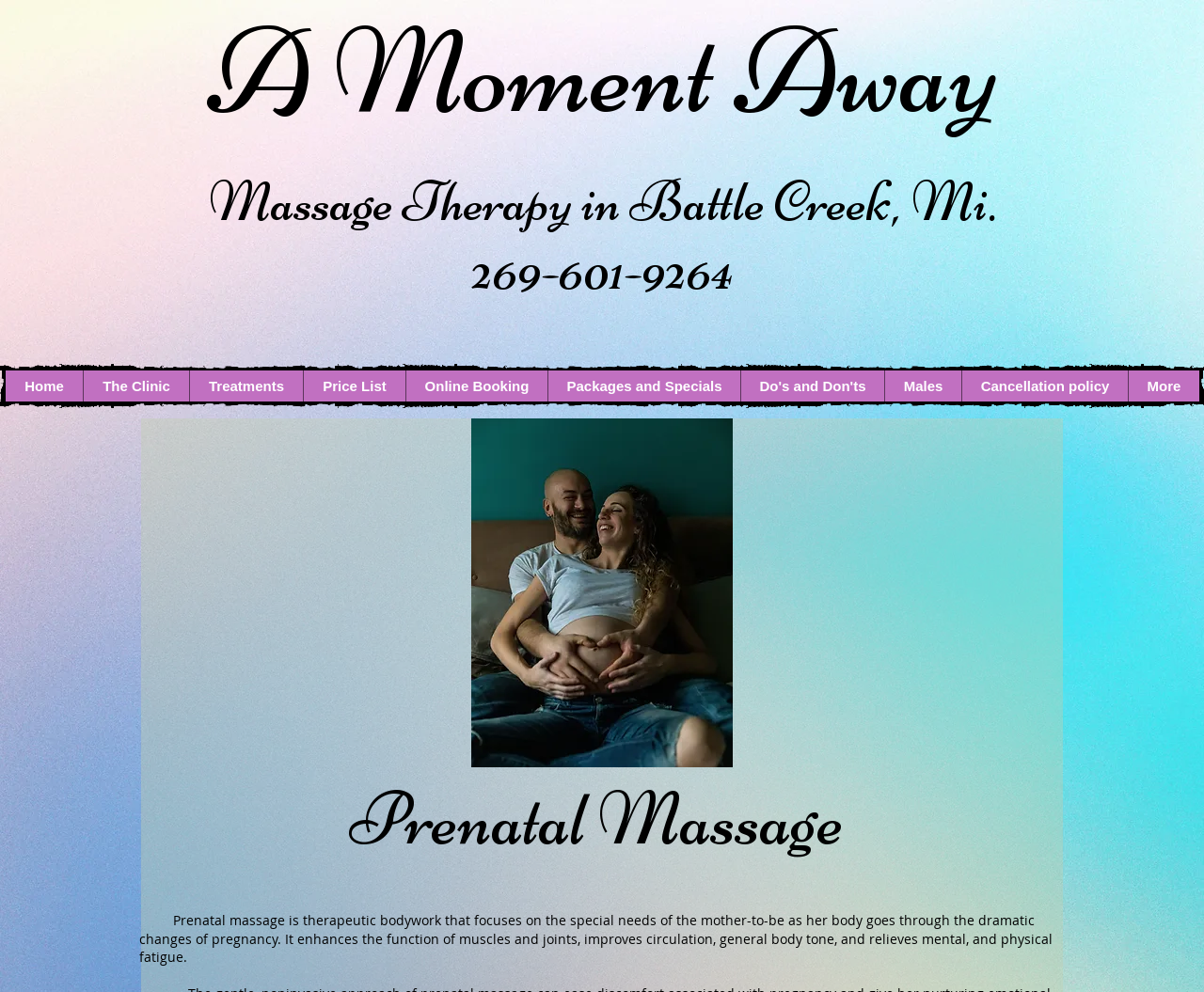Could you highlight the region that needs to be clicked to execute the instruction: "Click on Home"?

[0.005, 0.373, 0.069, 0.405]